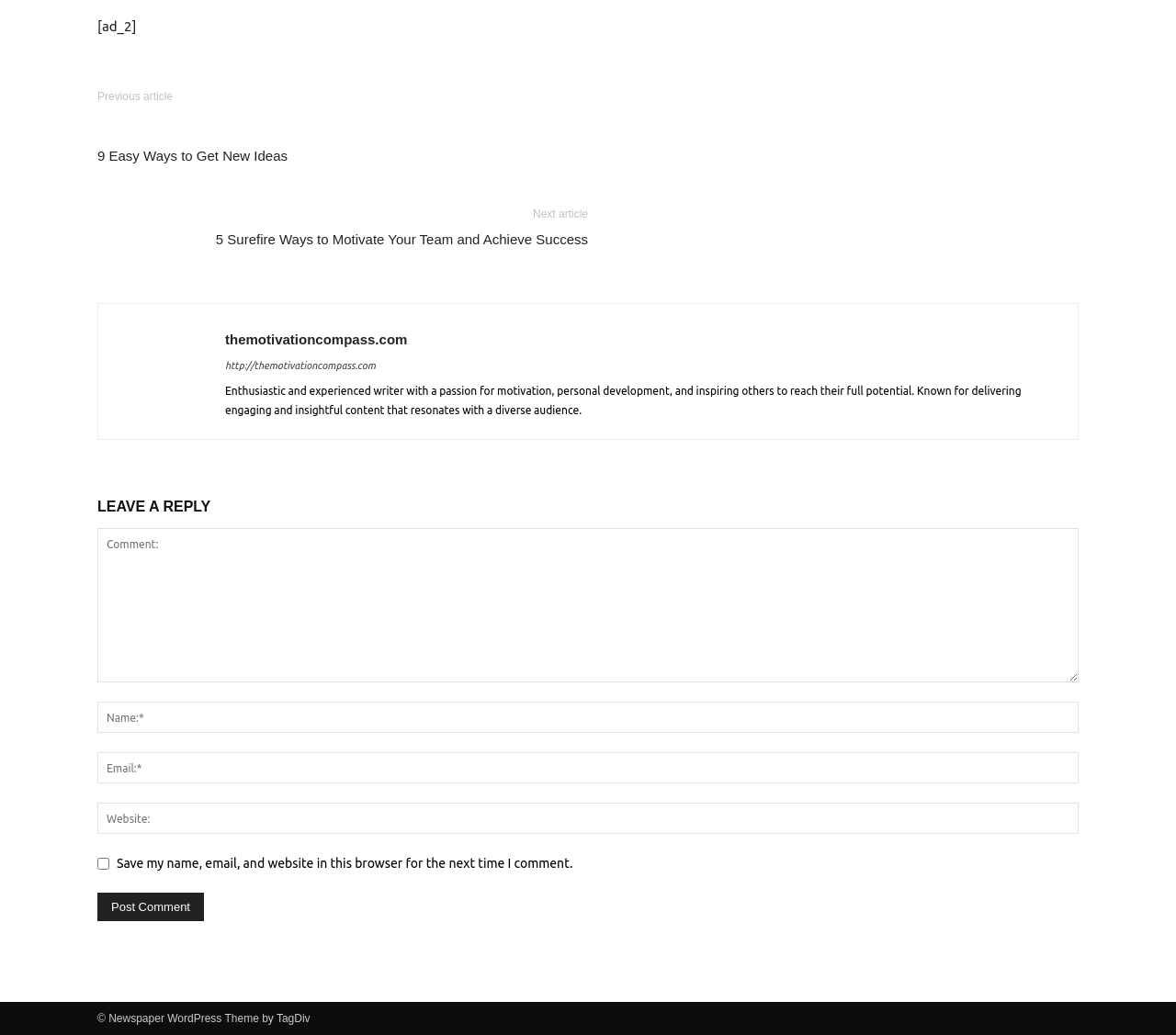From the webpage screenshot, predict the bounding box coordinates (top-left x, top-left y, bottom-right x, bottom-right y) for the UI element described here: http://themotivationcompass.com

[0.191, 0.348, 0.319, 0.359]